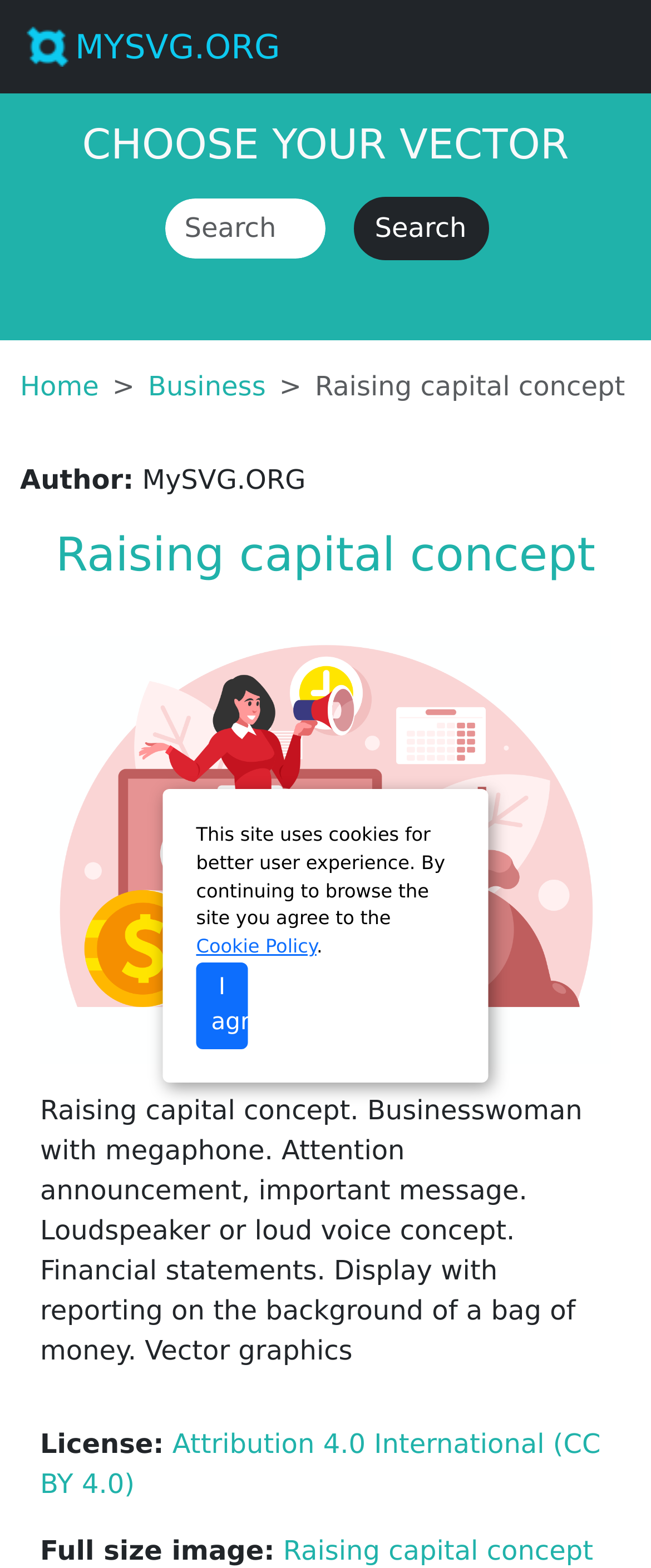Find the bounding box coordinates corresponding to the UI element with the description: "Cookie Policy". The coordinates should be formatted as [left, top, right, bottom], with values as floats between 0 and 1.

[0.301, 0.597, 0.486, 0.611]